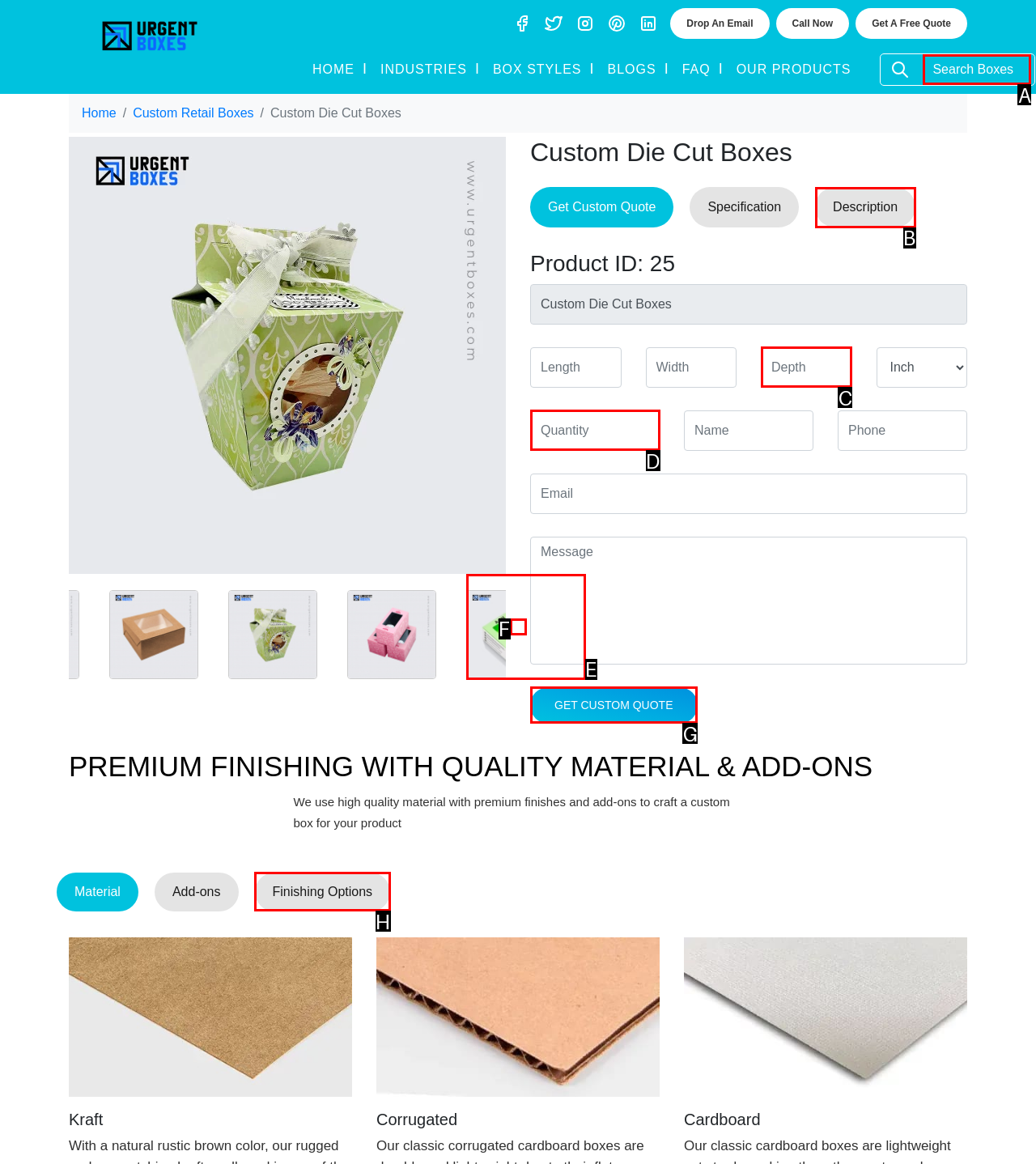Which lettered option should be clicked to achieve the task: Search for boxes in the search bar? Choose from the given choices.

A